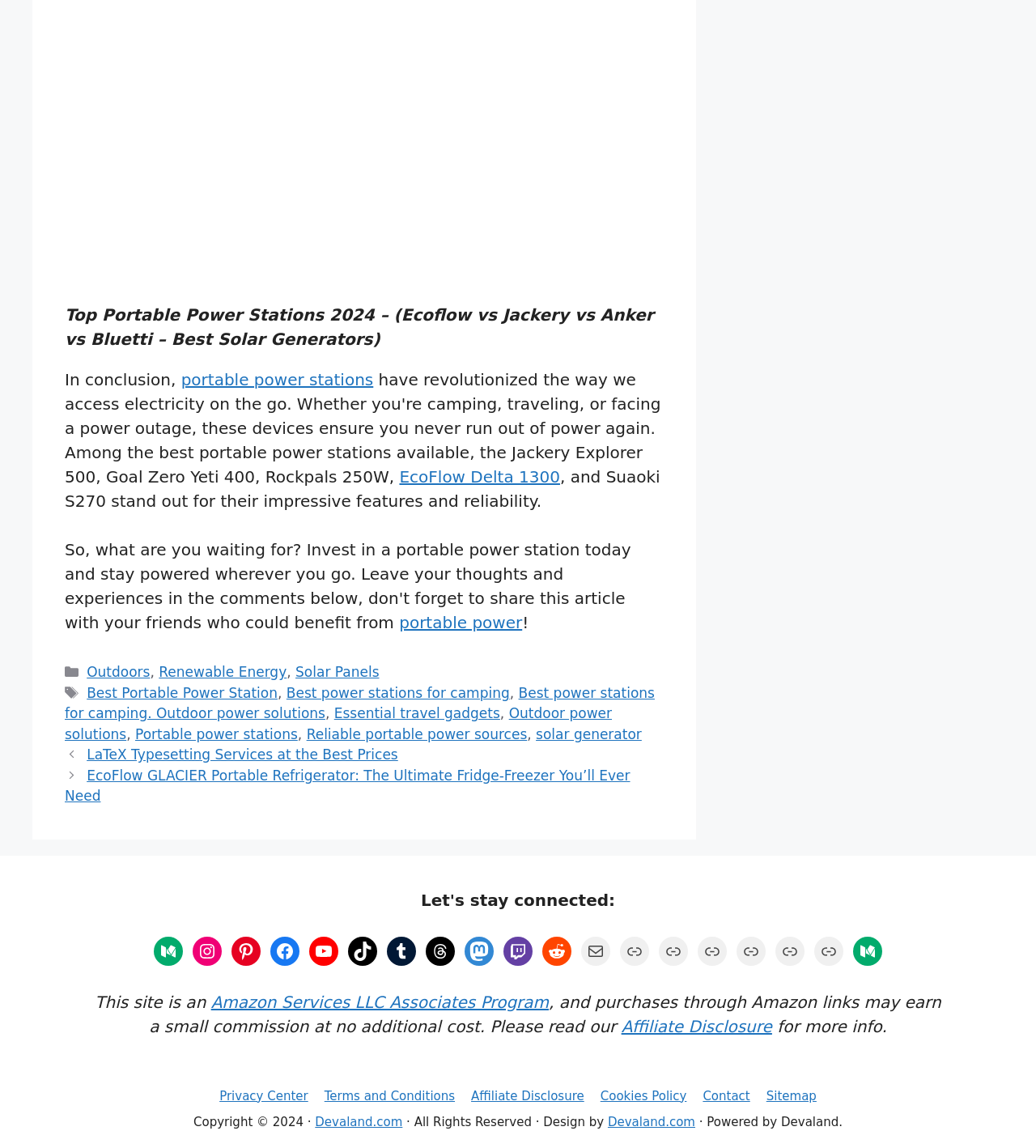Find the bounding box coordinates of the clickable element required to execute the following instruction: "Check the post about LaTeX Typesetting Services". Provide the coordinates as four float numbers between 0 and 1, i.e., [left, top, right, bottom].

[0.084, 0.65, 0.384, 0.665]